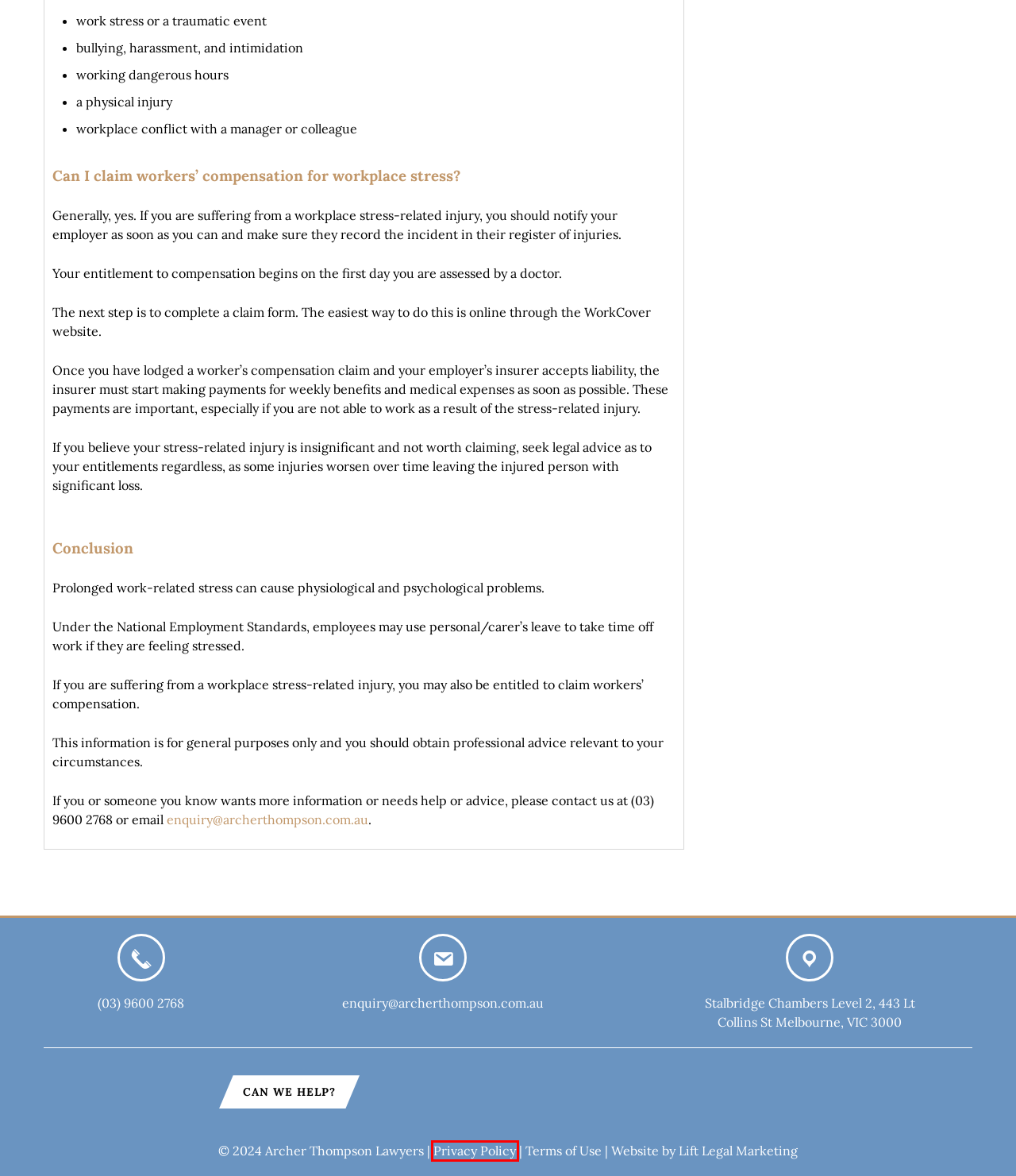Given a webpage screenshot with a red bounding box around a particular element, identify the best description of the new webpage that will appear after clicking on the element inside the red bounding box. Here are the candidates:
A. Privacy Policy - Archer Thompson Lawyers
B. When Is a Resignation Really a Dismissal?
C. Law Firm Marketing | Online Solutions for Lawyers | Lift Legal
D. Free Case Assessment - Archer Thompson Lawyers
E. Lawyers Melbourne CBD - Expert Legal Guidance and Advice
F. Terms of Use - Archer Thompson Lawyers
G. When is an Employer Responsible For The Actions of its Employees?
H. Lawyer Richard Thompson - Melbourne, VIC 3000: Book Online | LawTap

A